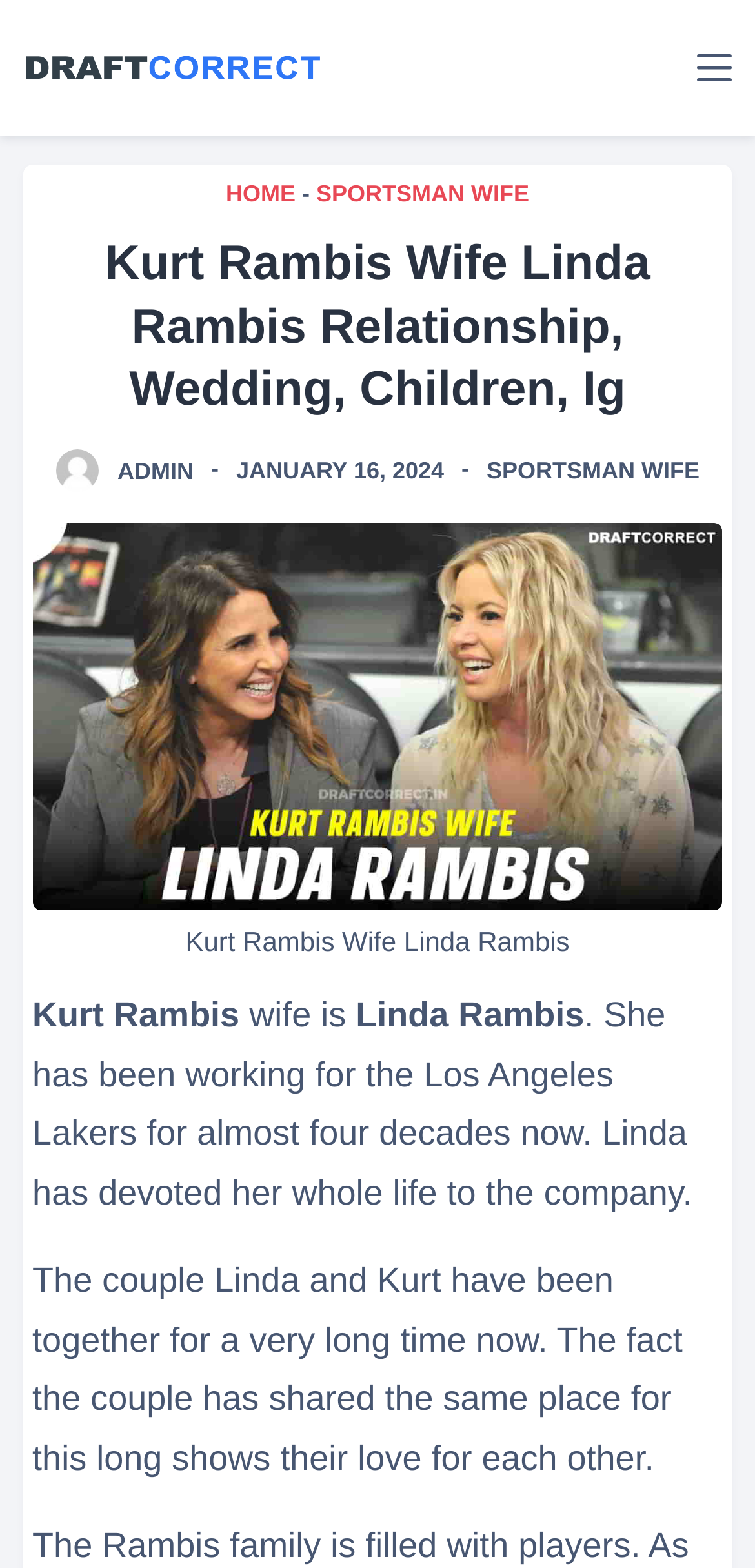Identify the bounding box coordinates for the element you need to click to achieve the following task: "Click the 'logo' link". The coordinates must be four float values ranging from 0 to 1, formatted as [left, top, right, bottom].

[0.03, 0.034, 0.427, 0.052]